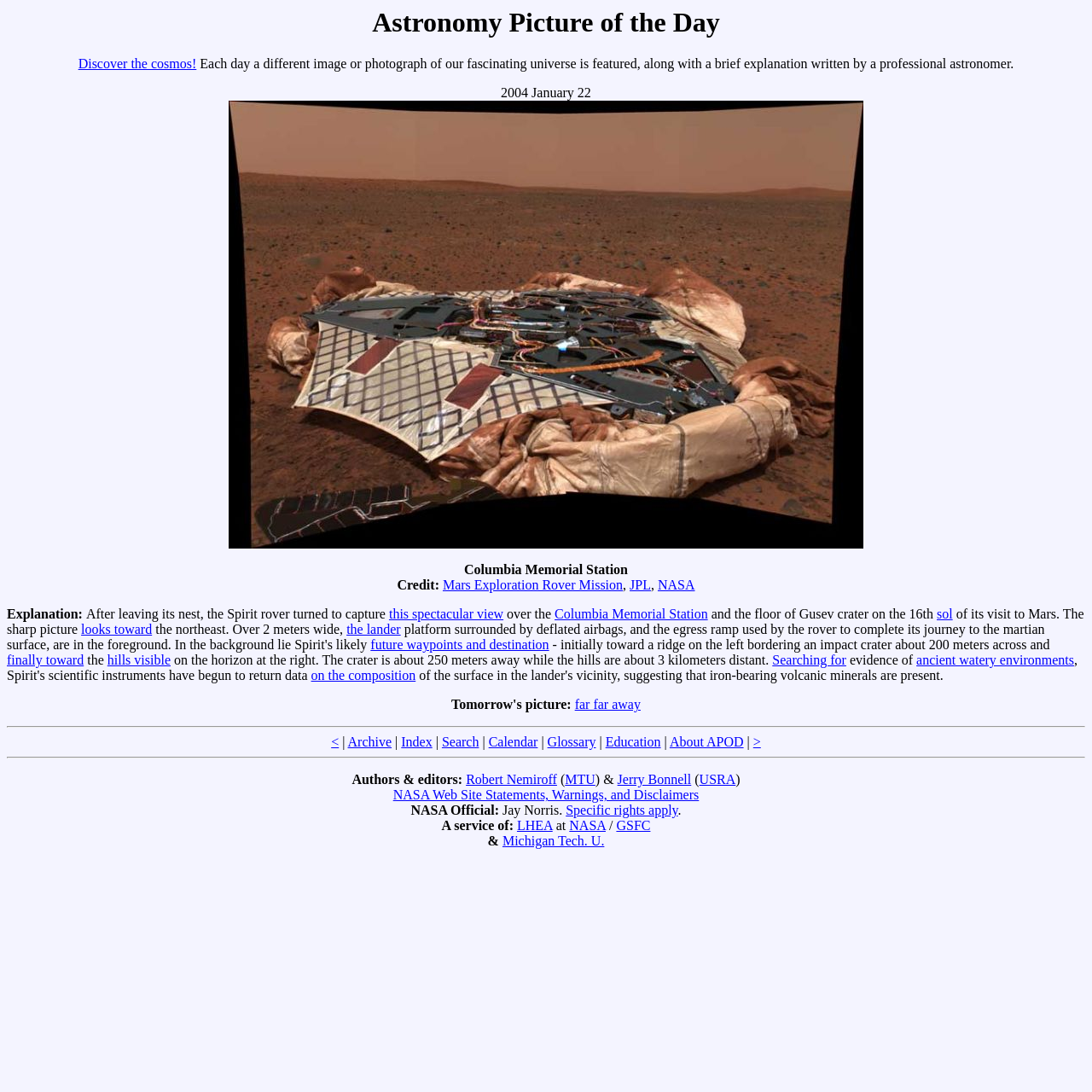Generate a comprehensive caption for the webpage you are viewing.

This webpage is dedicated to the Astronomy Picture of the Day (APOD) and features a daily image or photograph of the universe, accompanied by a brief explanation written by a professional astronomer. At the top of the page, there is a heading that reads "Astronomy Picture of the Day" and a link that says "Discover the cosmos!" Below this, there is a brief description of the APOD feature.

The main content of the page is focused on a specific image, which is a photograph of the Columbia Memorial Station on Mars, taken by the Spirit rover. The image is accompanied by a detailed explanation of the scene, including the location and features of the station, as well as the rover's journey to reach it. The explanation is divided into several paragraphs, with links to related terms and concepts, such as the Mars Exploration Rover Mission and the Columbia Memorial Station.

Below the main content, there are several links to related resources, including an archive of past APOD images, an index, a search function, and a calendar. There are also links to educational resources, a glossary, and information about the authors and editors of the APOD feature.

At the bottom of the page, there are statements and disclaimers from NASA, including a warning about specific rights that apply to the content. There is also a note about the service being provided by the LHEA at NASA's GSFC, in collaboration with Michigan Tech. U.